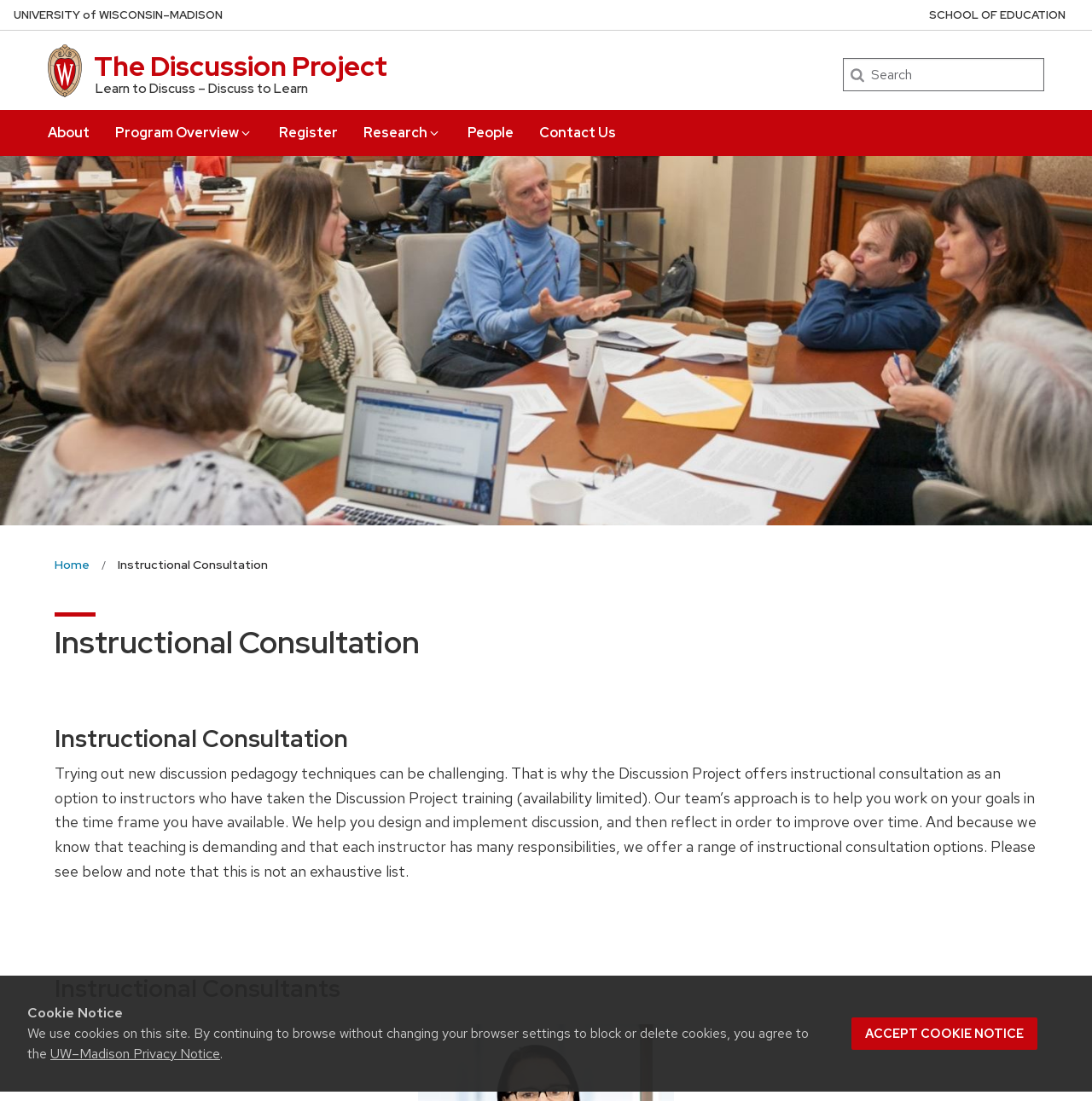What is the tagline of the project?
Please answer the question as detailed as possible based on the image.

The tagline of the project can be found in the StaticText 'Learn to Discuss – Discuss to Learn' which is located at the top of the webpage, below the link 'The Discussion Project'.